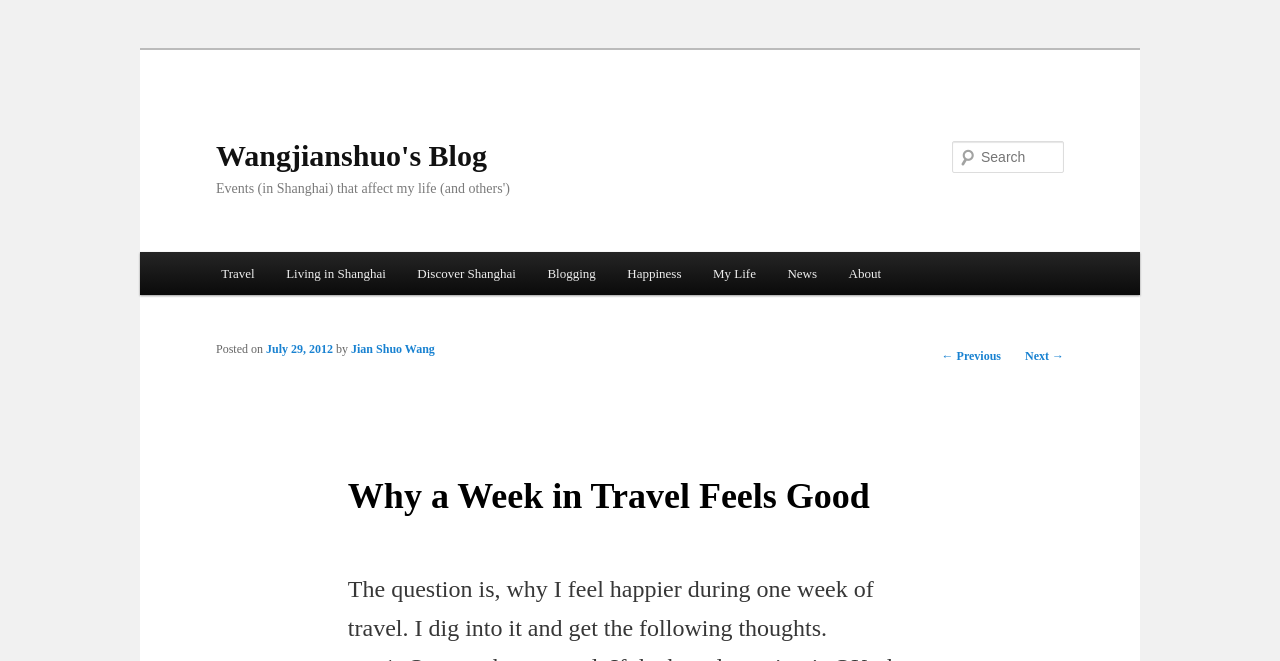Please analyze the image and provide a thorough answer to the question:
Who is the author of the current post?

The author of the current post can be found in the link element with the text 'Jian Shuo Wang' which is located below the post title and above the post content.